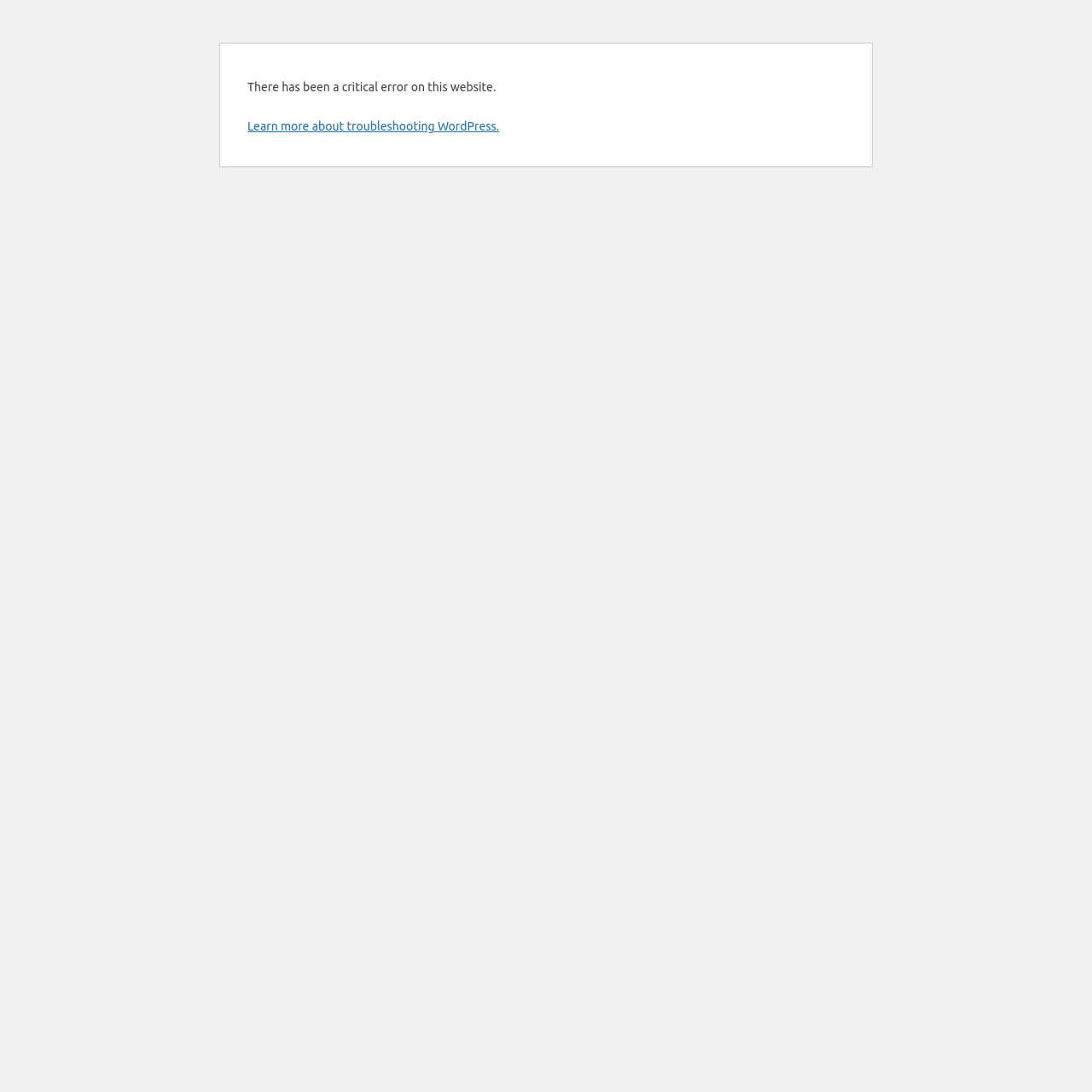Provide the bounding box coordinates of the HTML element described by the text: "Home". The coordinates should be in the format [left, top, right, bottom] with values between 0 and 1.

None